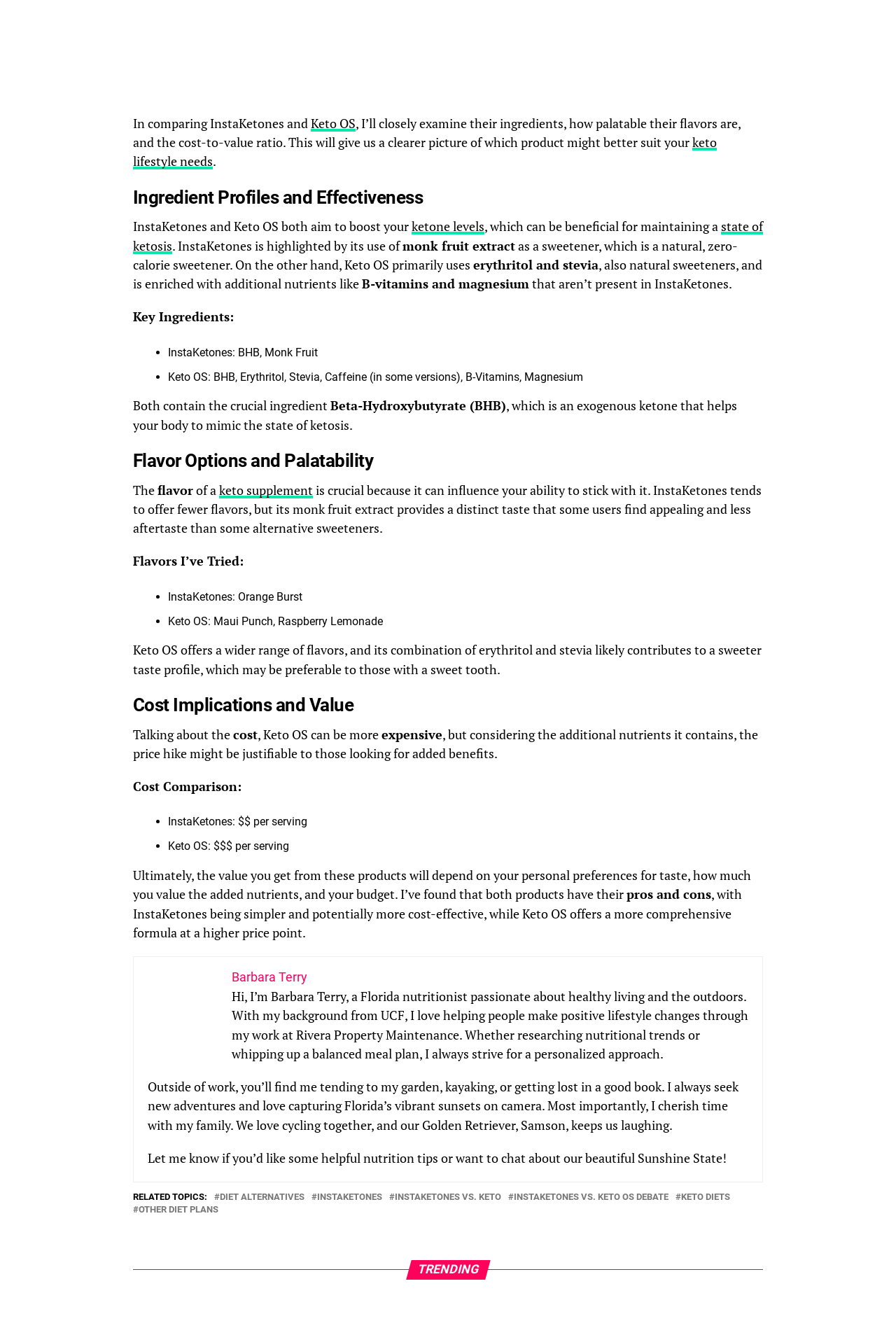Can you provide the bounding box coordinates for the element that should be clicked to implement the instruction: "Click the 'Barbara Terry' link"?

[0.259, 0.726, 0.343, 0.737]